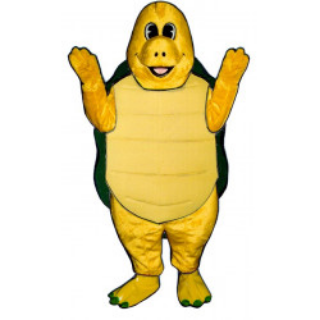Explain the image in detail, mentioning the main subjects and background elements.

This vibrant mascot costume features a cheerful turtle character, primarily yellow with a rounded shell design. The costume showcases a friendly expression, complete with large eyes and an inviting smile, while its arms are raised in a welcoming gesture. The turtle's shell is detailed in green, complementing the bright yellow body. This fun and engaging outfit is designed for spirited performances, making it ideal for events such as kids' parties, sports games, or promotional activities, where it can bring joy and excitement to audiences. The costume is aptly named "Mascot costume #114-Z Terry Turtle" and is priced at $1,345.00, reflecting its quality and design intended for lively interactions.